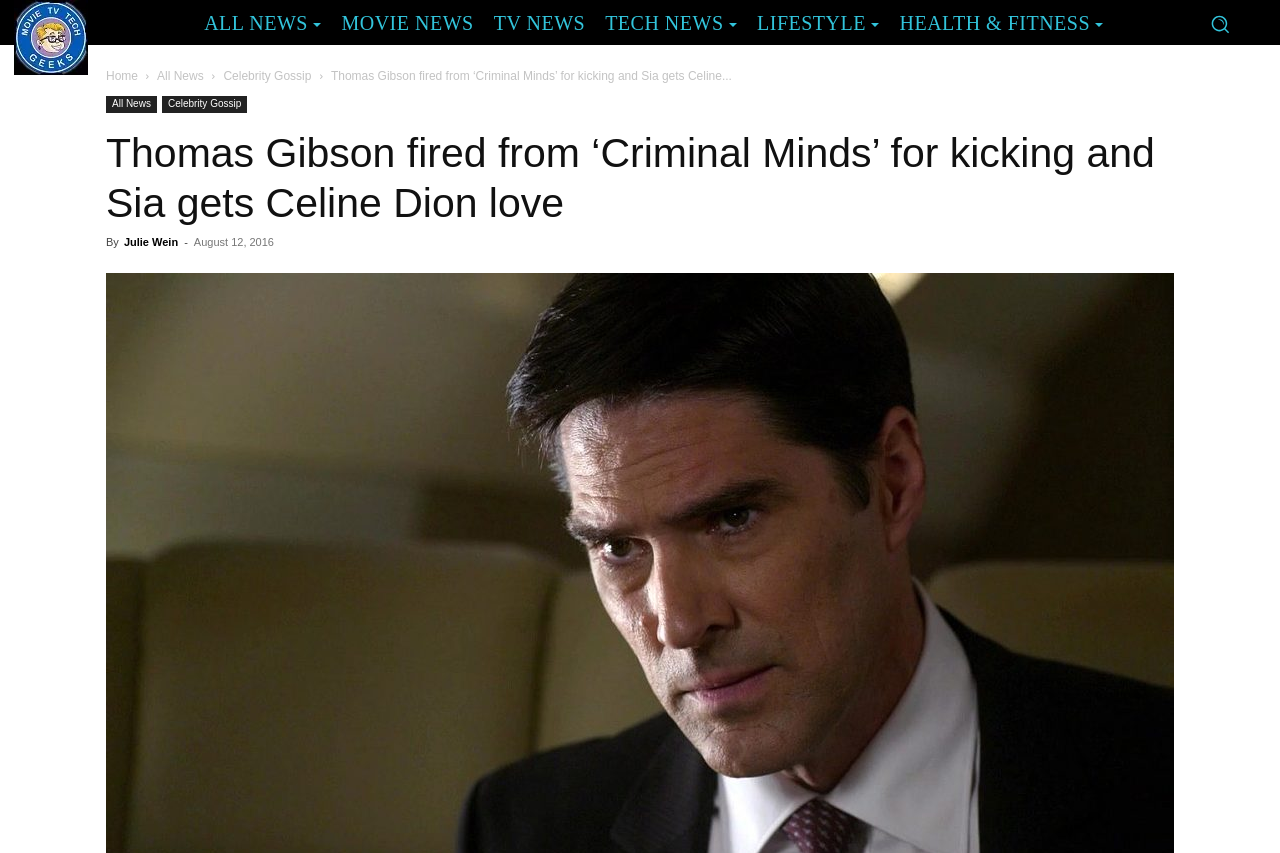Bounding box coordinates are specified in the format (top-left x, top-left y, bottom-right x, bottom-right y). All values are floating point numbers bounded between 0 and 1. Please provide the bounding box coordinate of the region this sentence describes: view latest topics

None